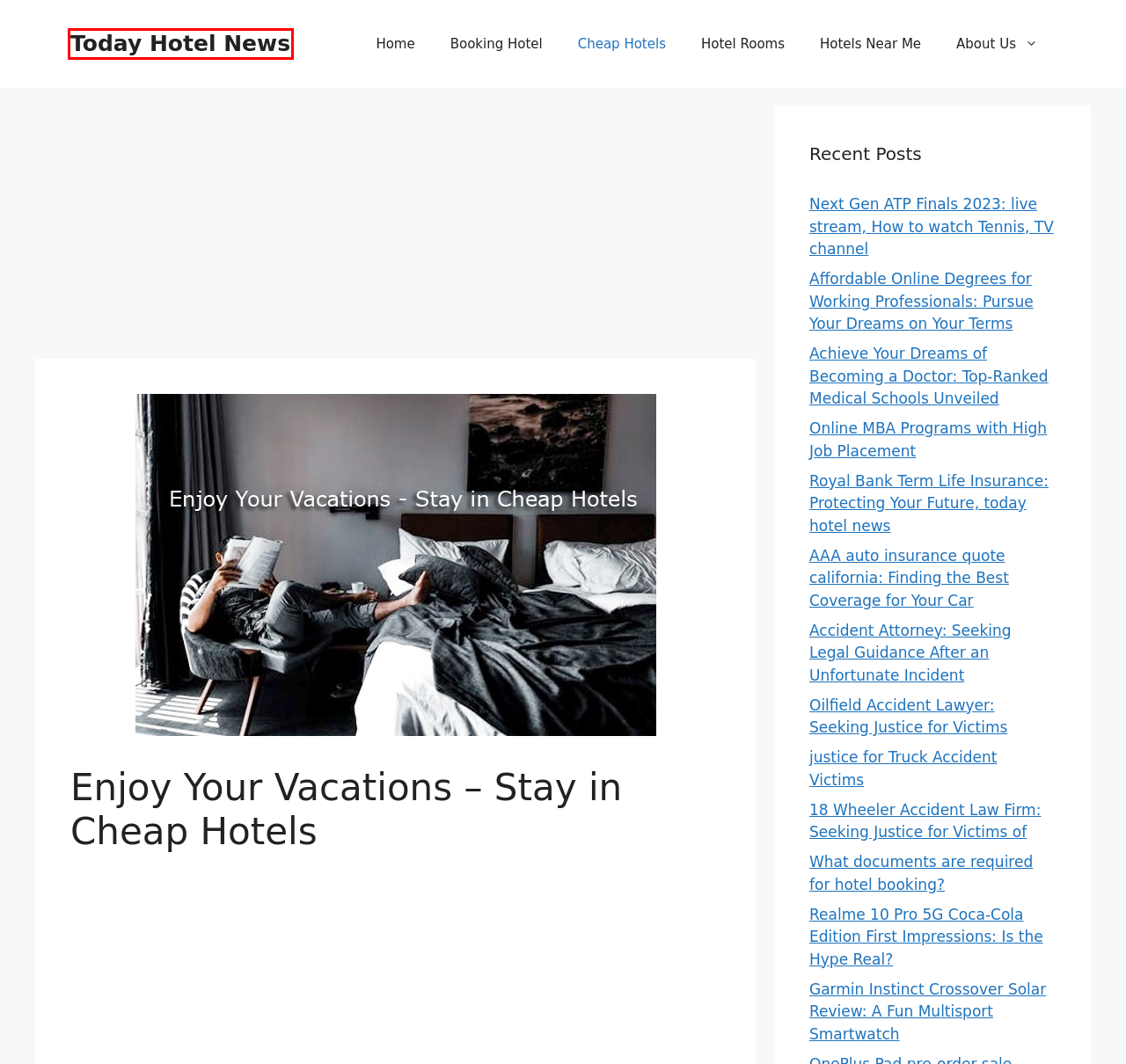Look at the screenshot of a webpage with a red bounding box and select the webpage description that best corresponds to the new page after clicking the element in the red box. Here are the options:
A. Justice For Truck Accident Victims | Today Hotel News
B. Oilfield Accident Lawyer: Seeking Justice For Victims | Today Hotel News
C. 18 Wheeler Accident Law Firm: Seeking Justice For Victims Of | Today Hotel News
D. Hotels Near Me | Today Hotel News
E. Next Gen ATP Finals 2023: Live Stream, How To Watch Tennis, TV Channel | Today Hotel News
F. Garmin Instinct Crossover Solar Review: A Fun Multisport Smartwatch | Today Hotel News
G. Accident Attorney: Seeking Legal Guidance After An Unfortunate Incident | Today Hotel News
H. Today Hotel News |

H